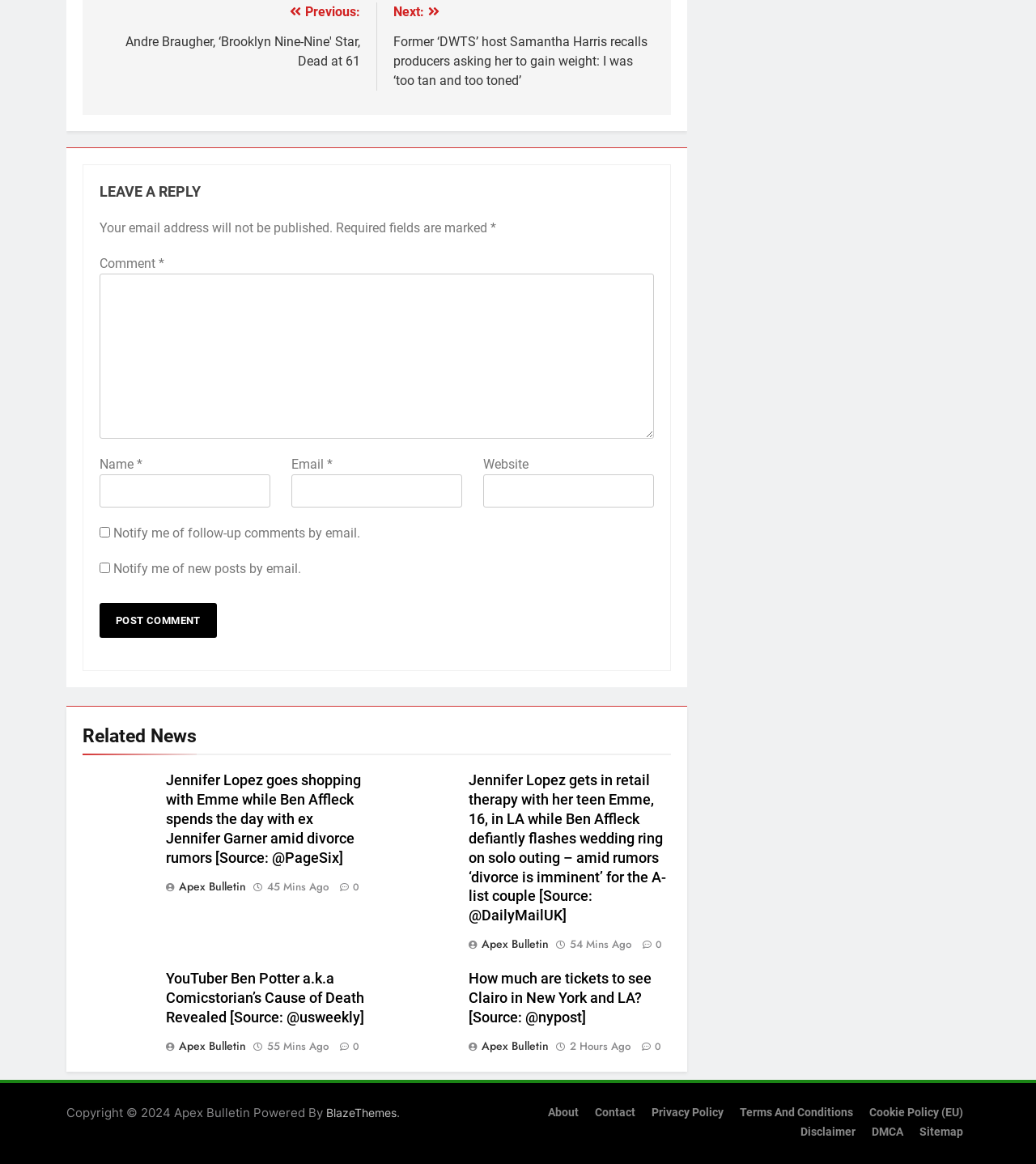Please identify the bounding box coordinates of the element I need to click to follow this instruction: "Call the phone number (208) 263-2145".

None